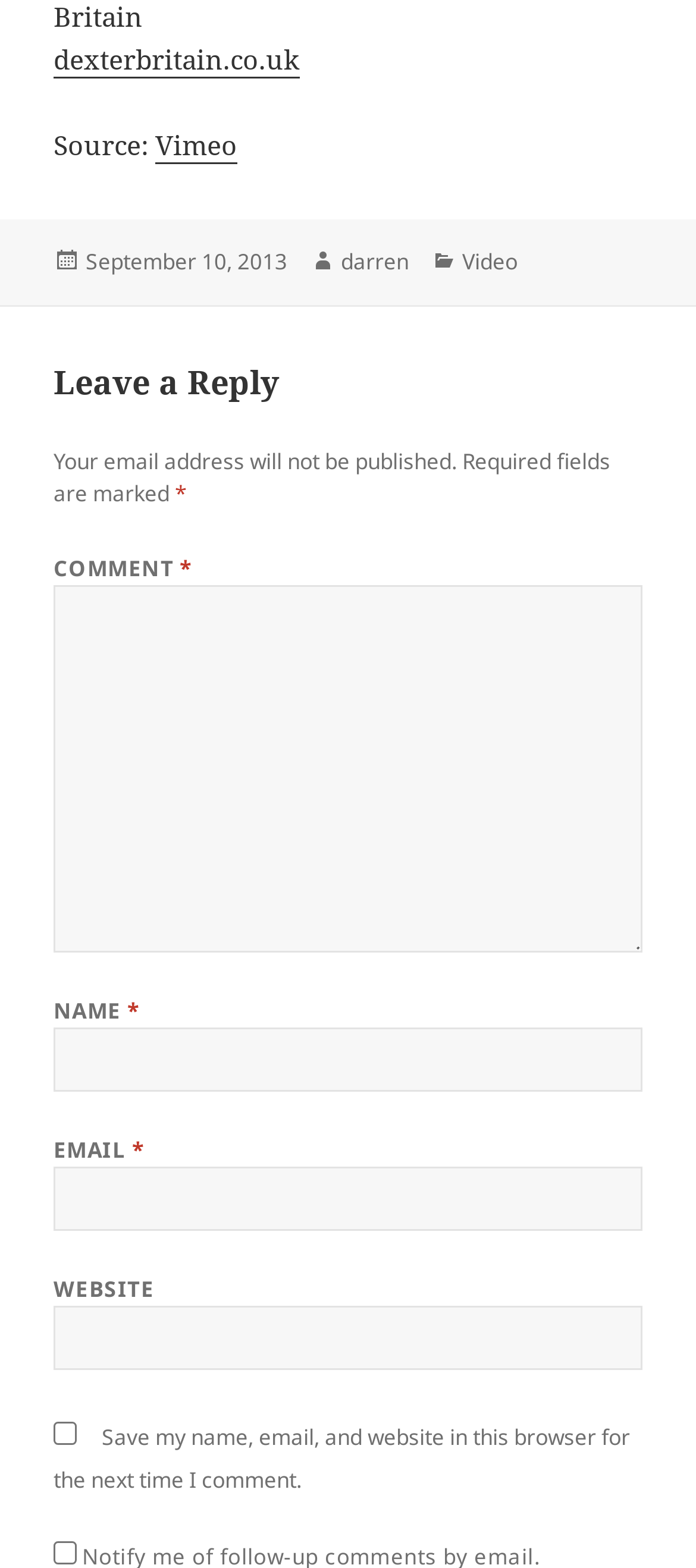Show the bounding box coordinates of the region that should be clicked to follow the instruction: "View similar products."

None